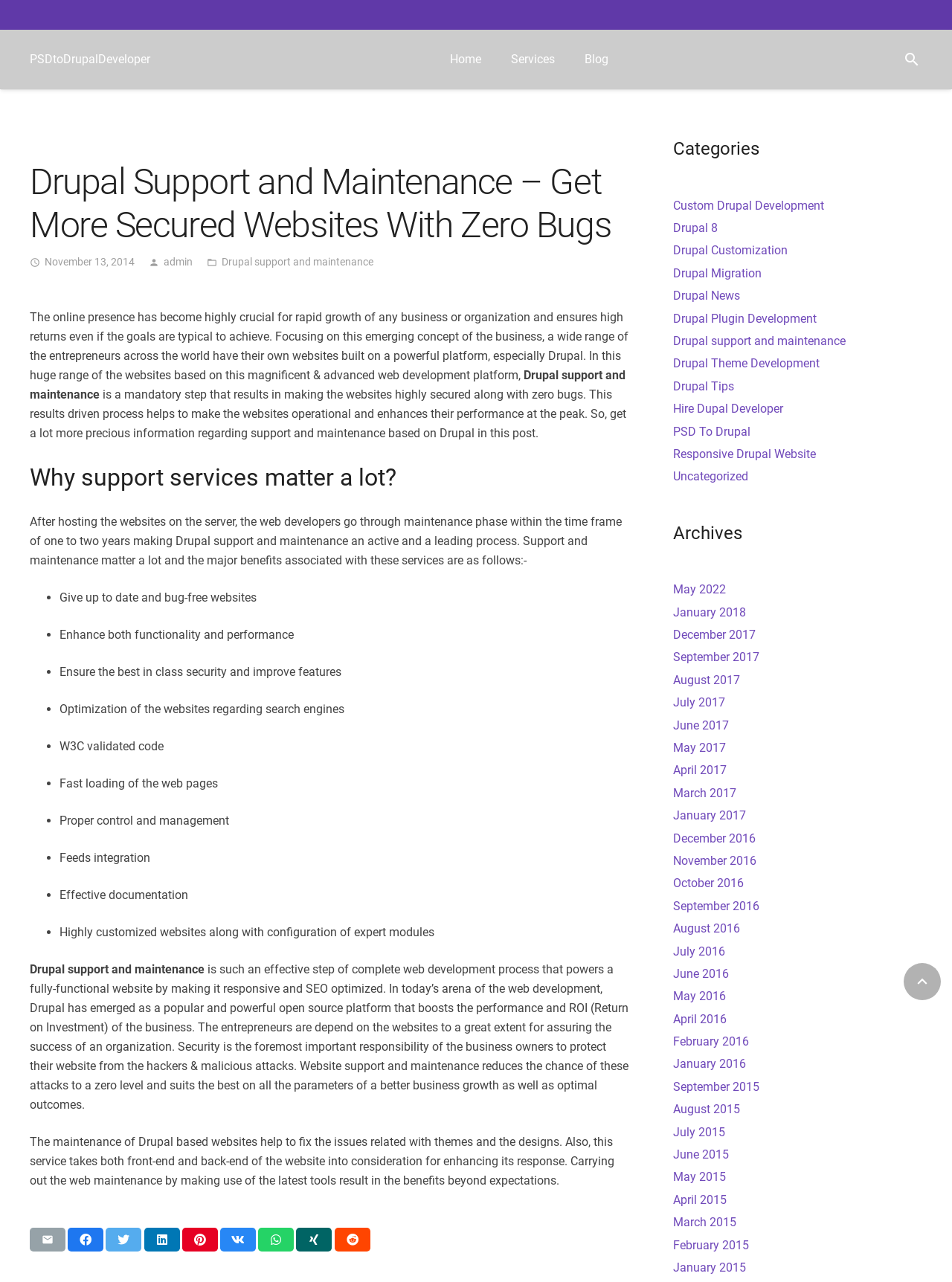Show the bounding box coordinates of the element that should be clicked to complete the task: "Search for something".

[0.937, 0.033, 0.978, 0.059]